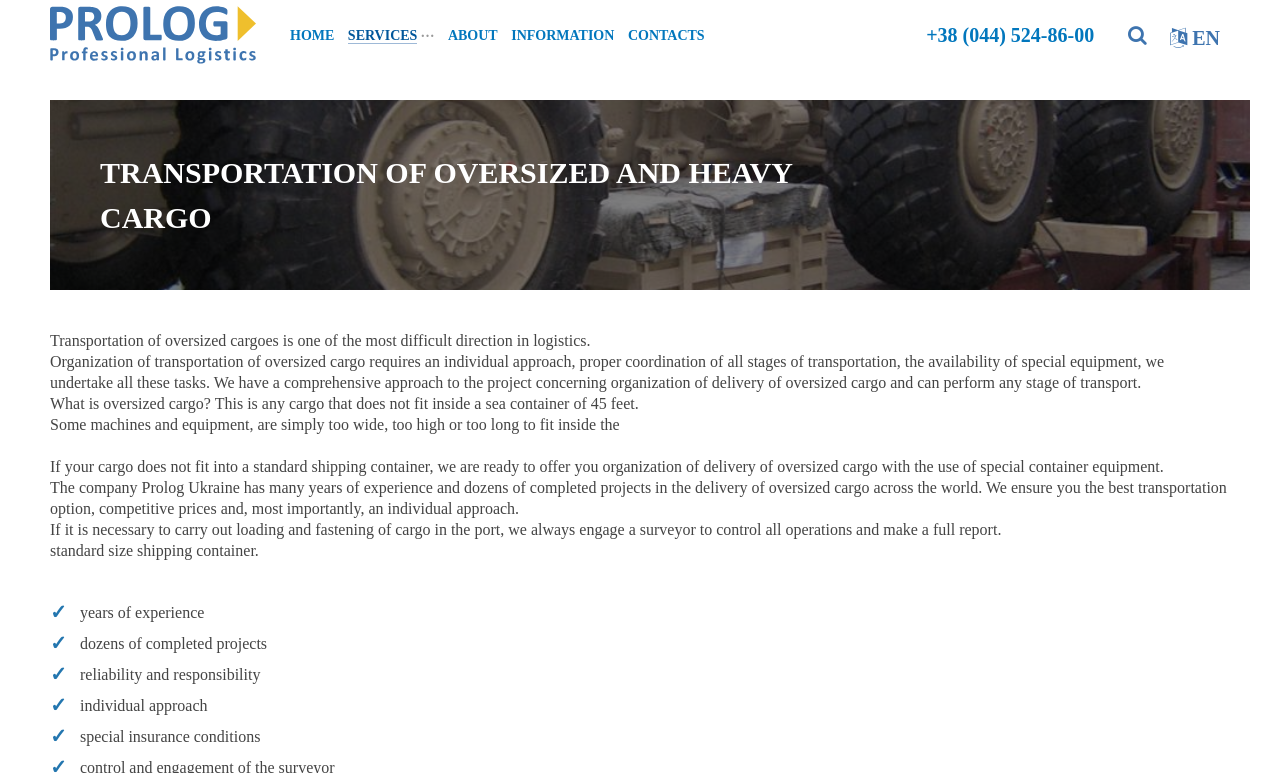Detail the various sections and features of the webpage.

The webpage is about the transportation of oversized and heavy cargo, specifically highlighting the services offered by Prolog Ukraine. At the top, there is a navigation menu with links to "HOME", "SERVICES", "ABOUT", "INFORMATION", and "CONTACTS". To the right of the navigation menu, there is a phone number "+38 (044) 524-86-00" and a language option "EN".

Below the navigation menu, there is a heading "TRANSPORTATION OF OVERSIZED AND HEAVY CARGO" that spans the entire width of the page. Underneath the heading, there are several paragraphs of text that describe the challenges of transporting oversized cargo and the services offered by Prolog Ukraine. The text explains that the company has a comprehensive approach to organizing the delivery of oversized cargo and can perform any stage of transport.

The text is divided into sections, with each section describing a different aspect of oversized cargo transportation. There are five sections in total, each with a distinct topic, such as what constitutes oversized cargo, the company's experience and approach, and the importance of special equipment and insurance conditions.

Throughout the text, there are several highlighted keywords and phrases, including "years of experience", "dozens of completed projects", "reliability and responsibility", "individual approach", and "special insurance conditions". These keywords are emphasized to draw attention to the company's strengths and unique selling points.